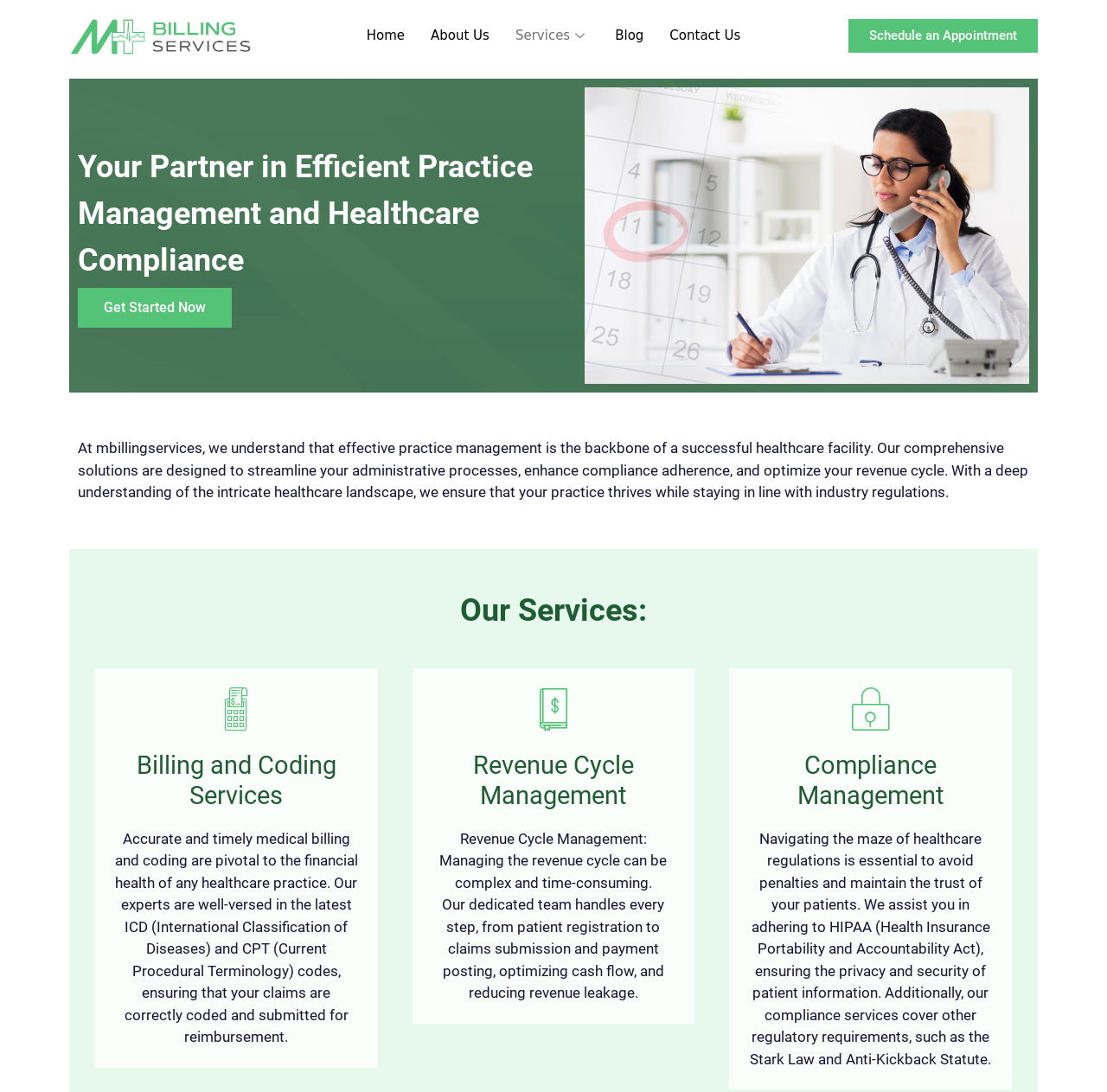Identify the bounding box coordinates for the region to click in order to carry out this instruction: "go to home page". Provide the coordinates using four float numbers between 0 and 1, formatted as [left, top, right, bottom].

None